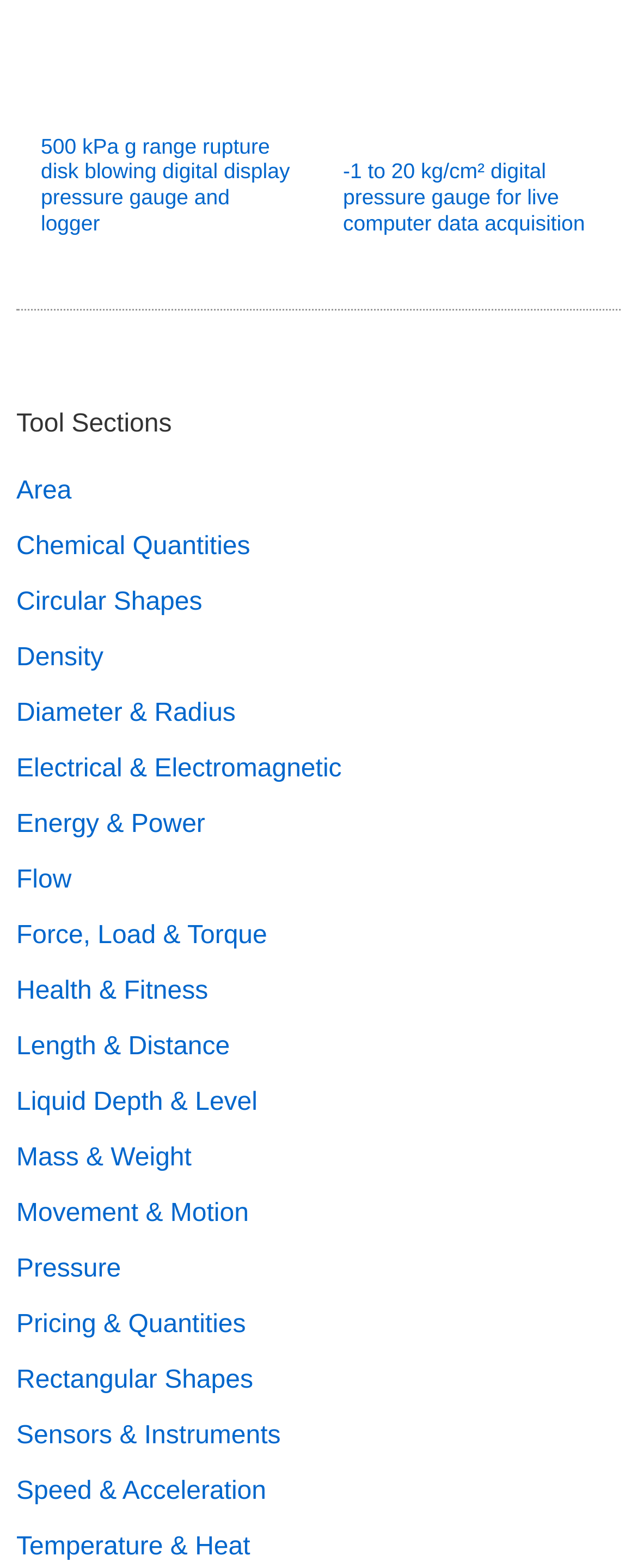From the details in the image, provide a thorough response to the question: Is there a tool section for Temperature?

I searched for the word 'Temperature' in the links under the 'Tool Sections' heading and found a match, which is the link 'Temperature & Heat'.